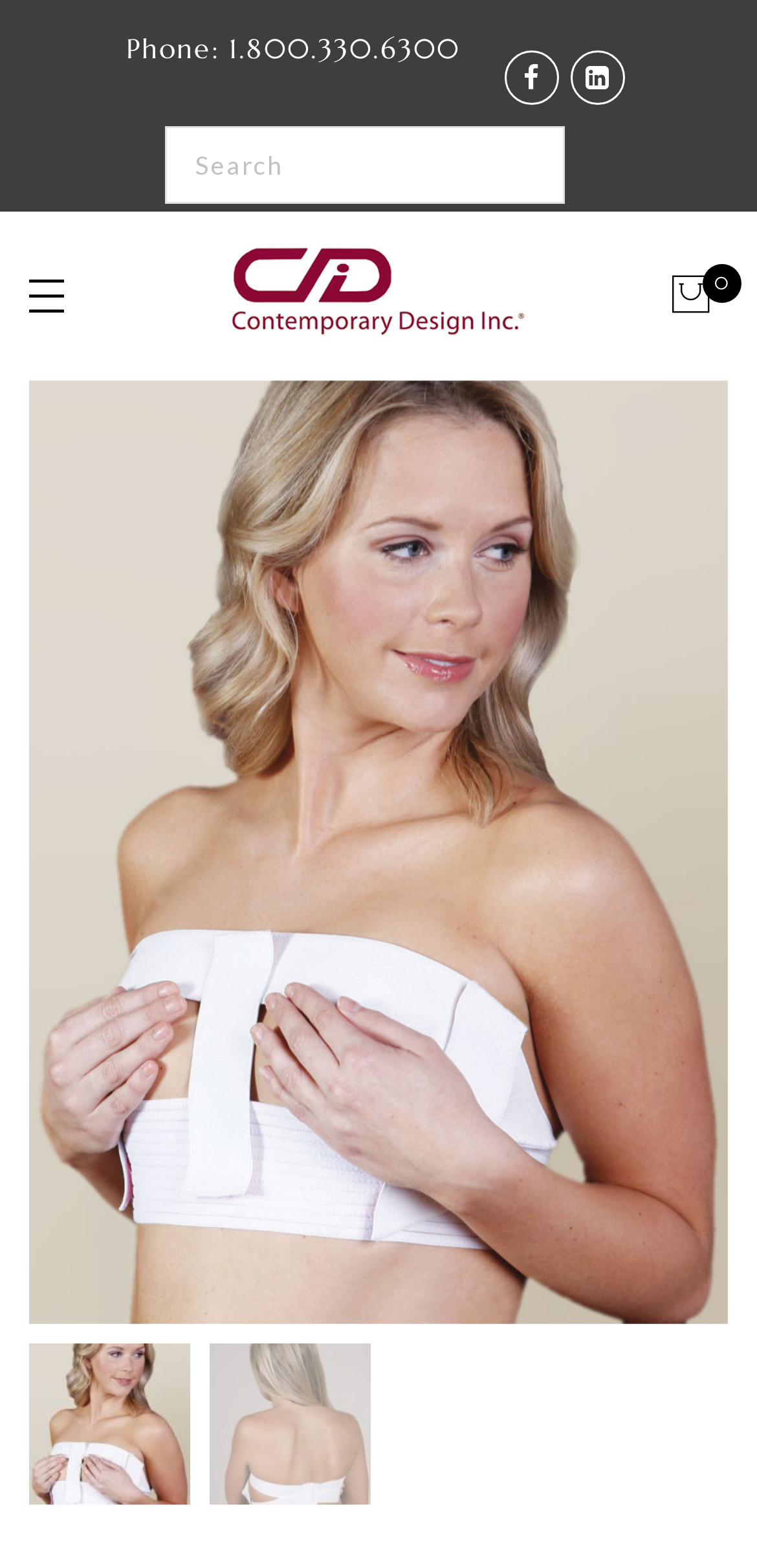Identify and provide the bounding box for the element described by: "alt="Contemporary Design Inc."".

[0.29, 0.154, 0.71, 0.224]